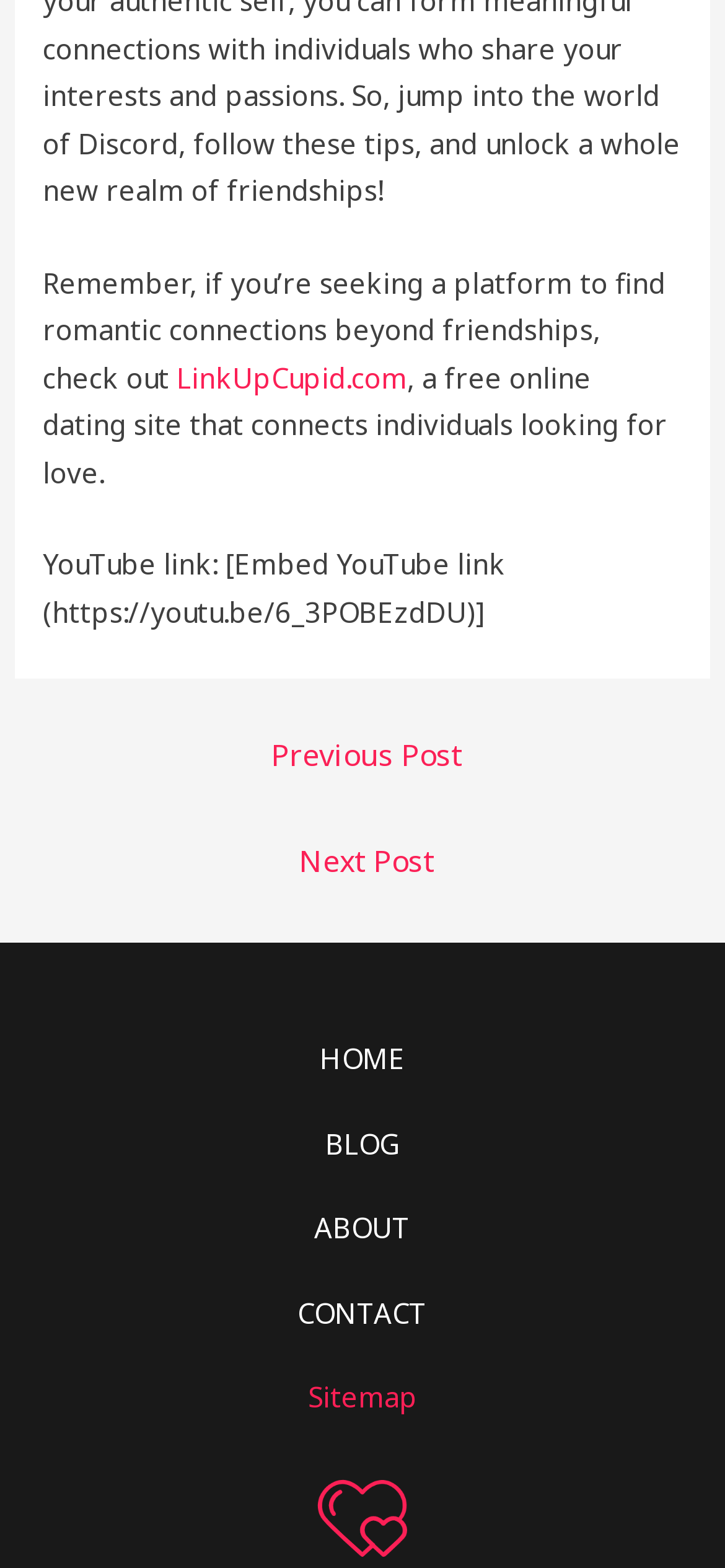Provide the bounding box coordinates of the UI element this sentence describes: "Archaeology".

None